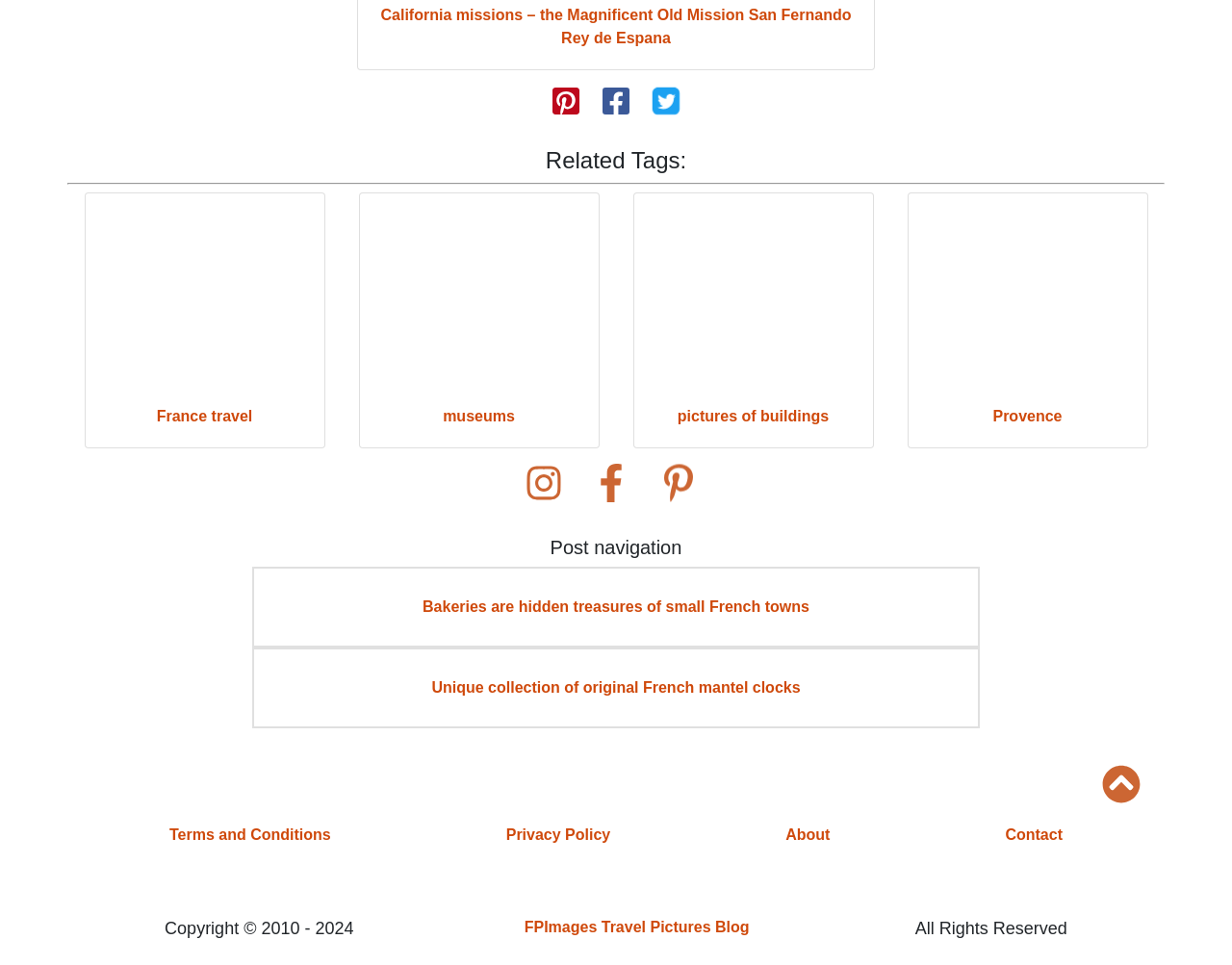Can you determine the bounding box coordinates of the area that needs to be clicked to fulfill the following instruction: "Go back to top of page"?

[0.895, 0.796, 0.934, 0.832]